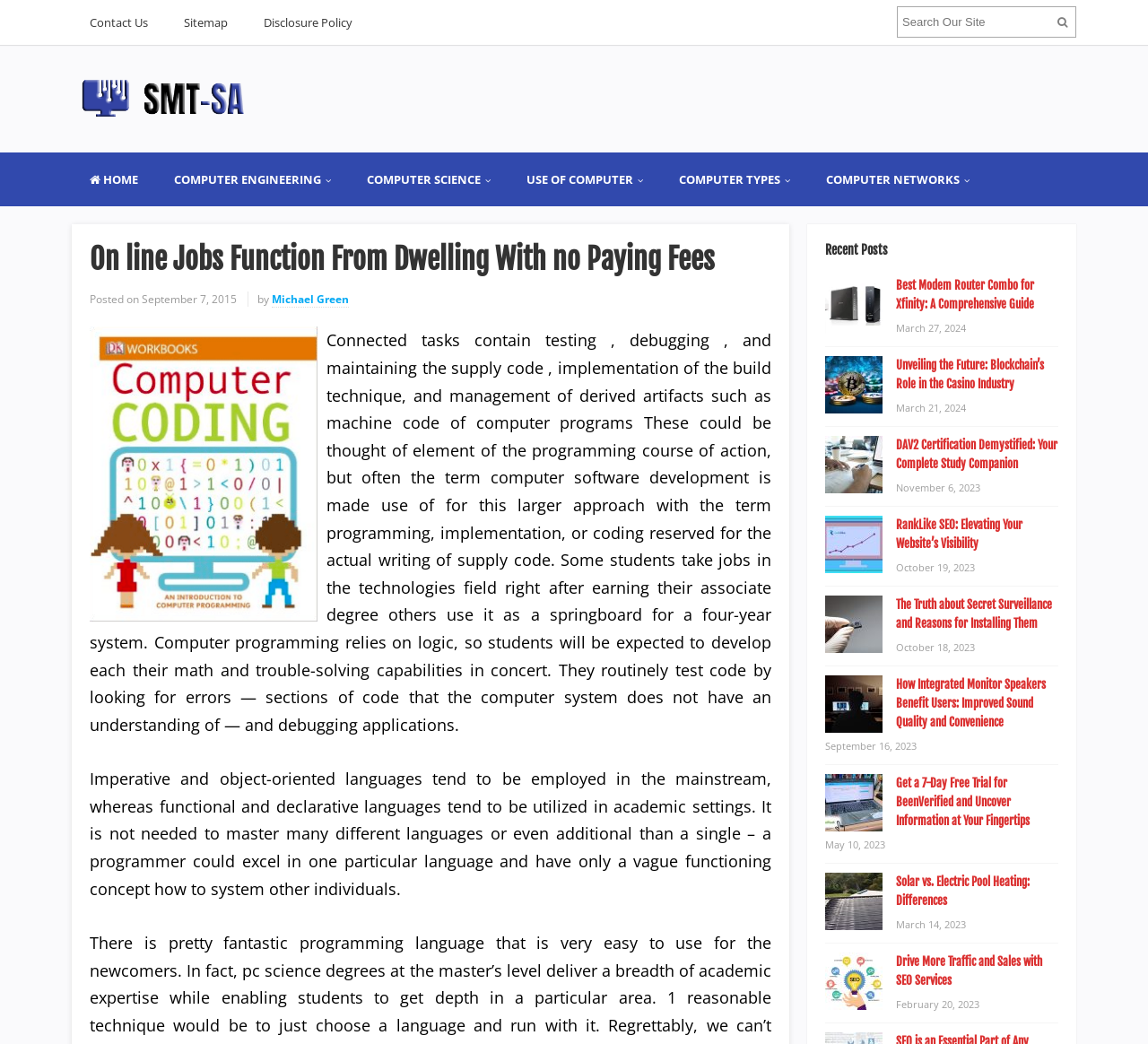Locate the primary headline on the webpage and provide its text.

On line Jobs Function From Dwelling With no Paying Fees